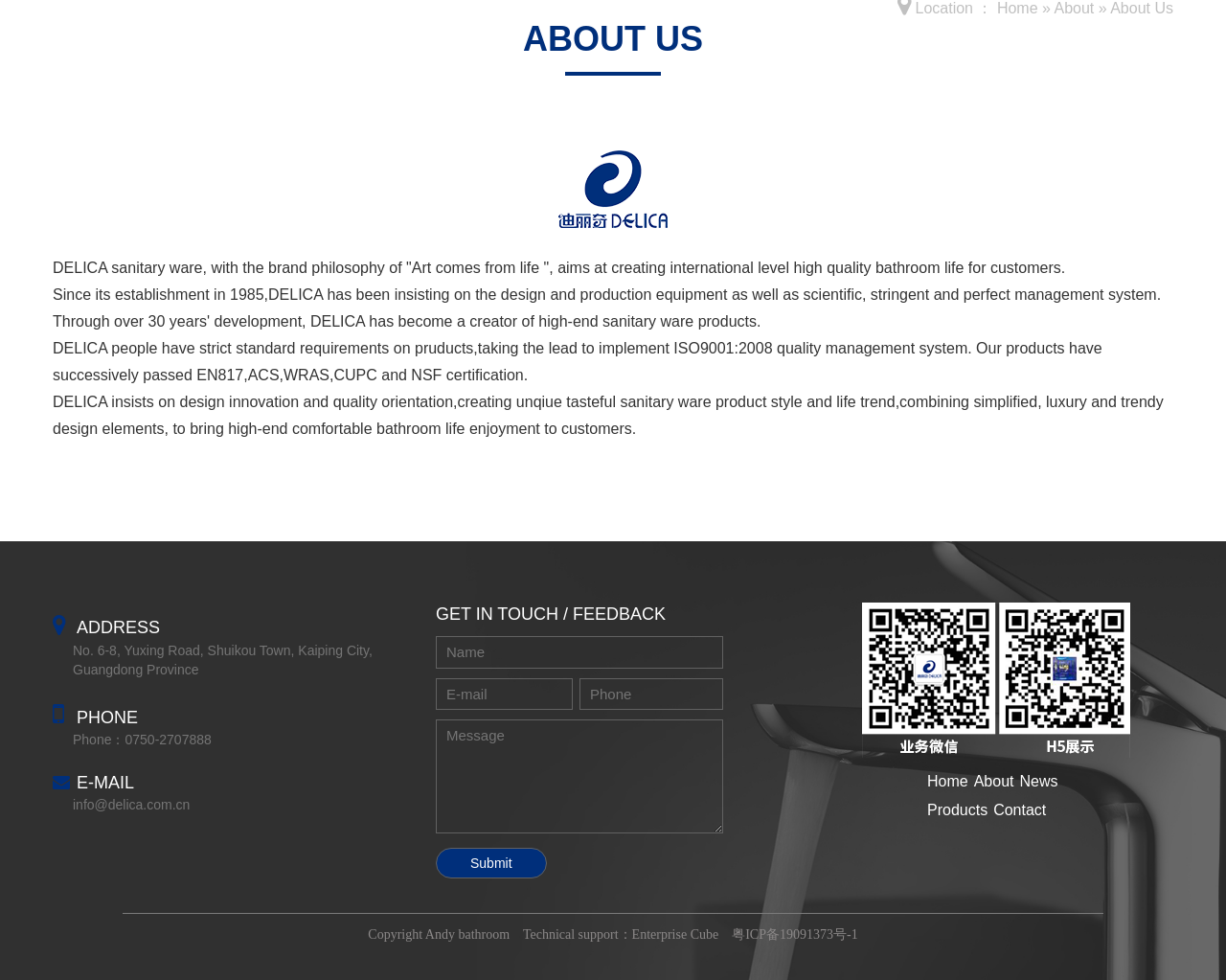Please determine the bounding box coordinates, formatted as (top-left x, top-left y, bottom-right x, bottom-right y), with all values as floating point numbers between 0 and 1. Identify the bounding box of the region described as: name="cmessage" placeholder="Message"

[0.355, 0.734, 0.59, 0.851]